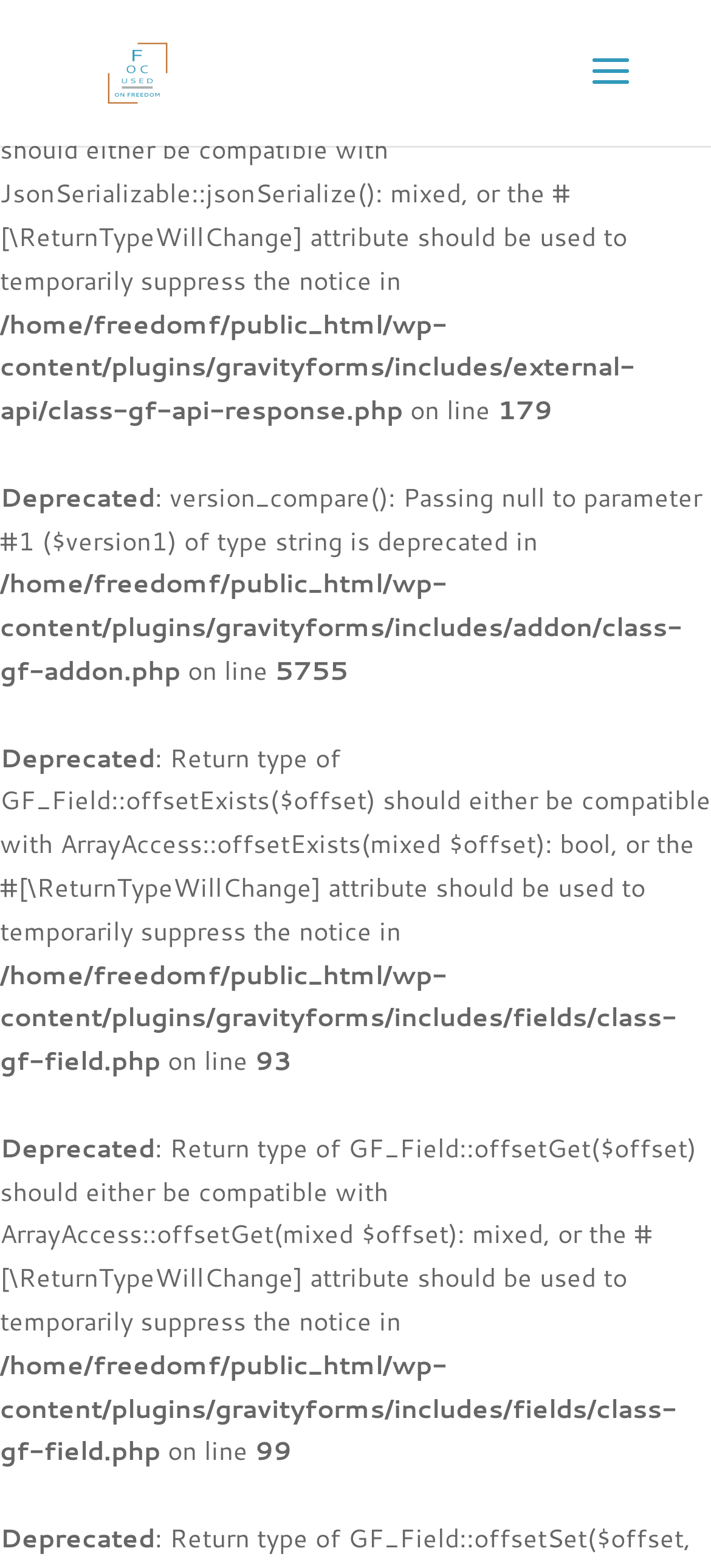What is the name of the plugin mentioned on the webpage?
Based on the image, respond with a single word or phrase.

Gravityforms